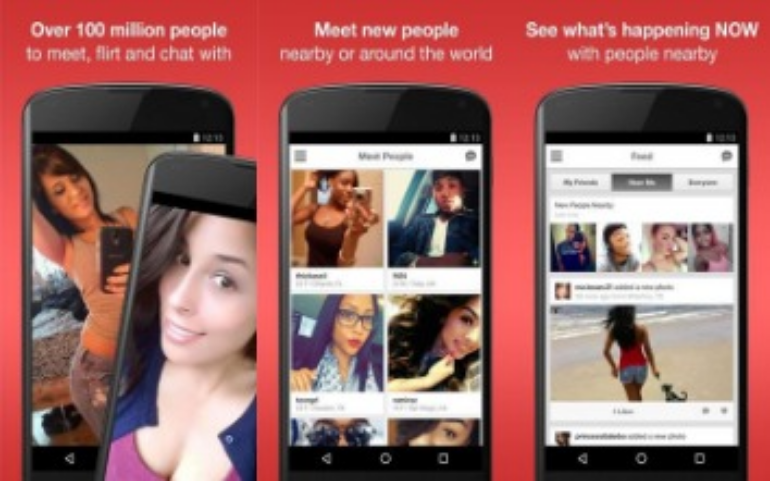How many users can access the app?
From the screenshot, supply a one-word or short-phrase answer.

Over 100 million